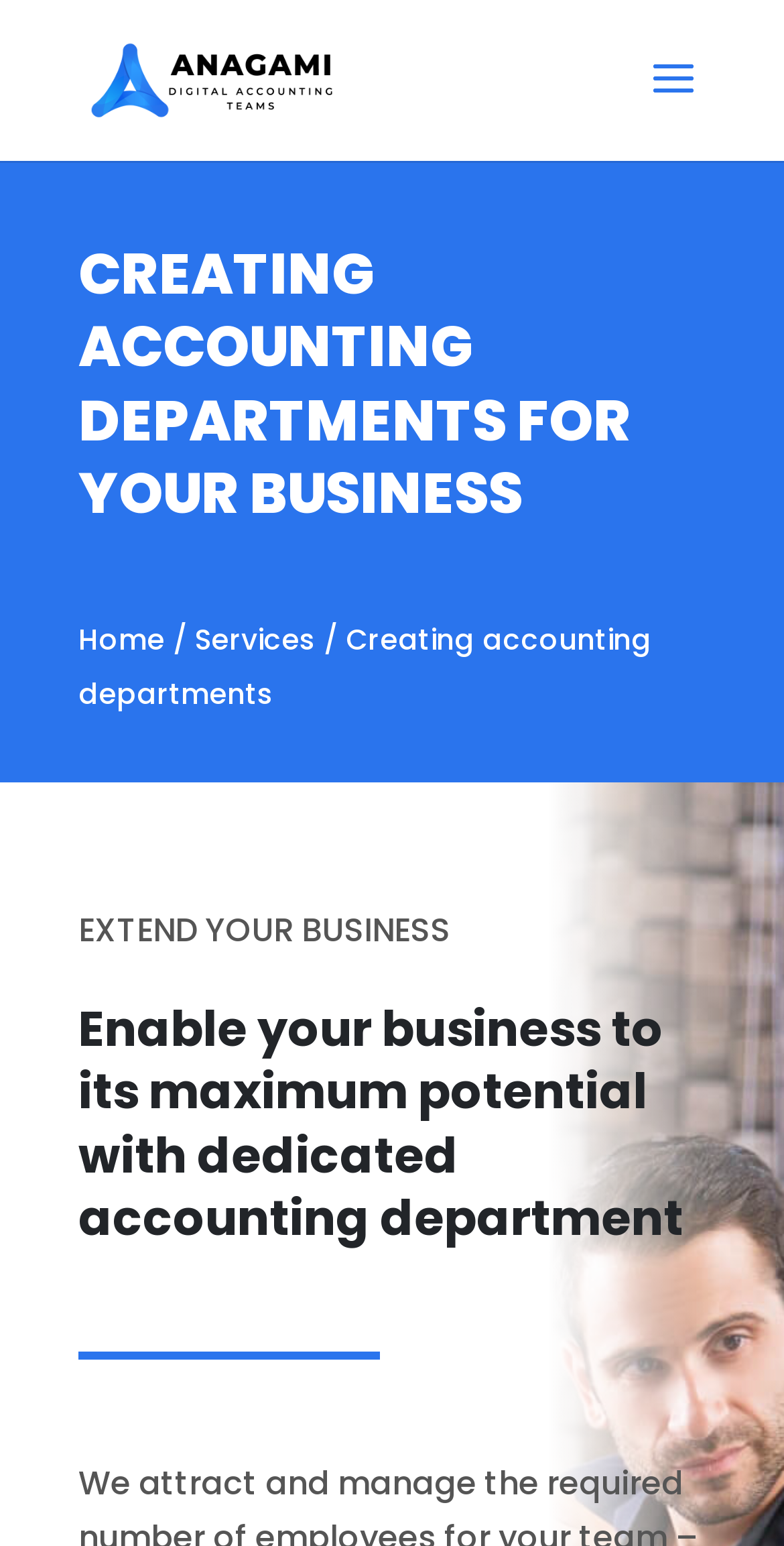Give a concise answer of one word or phrase to the question: 
What is the purpose of the accounting department?

To enable business to its maximum potential